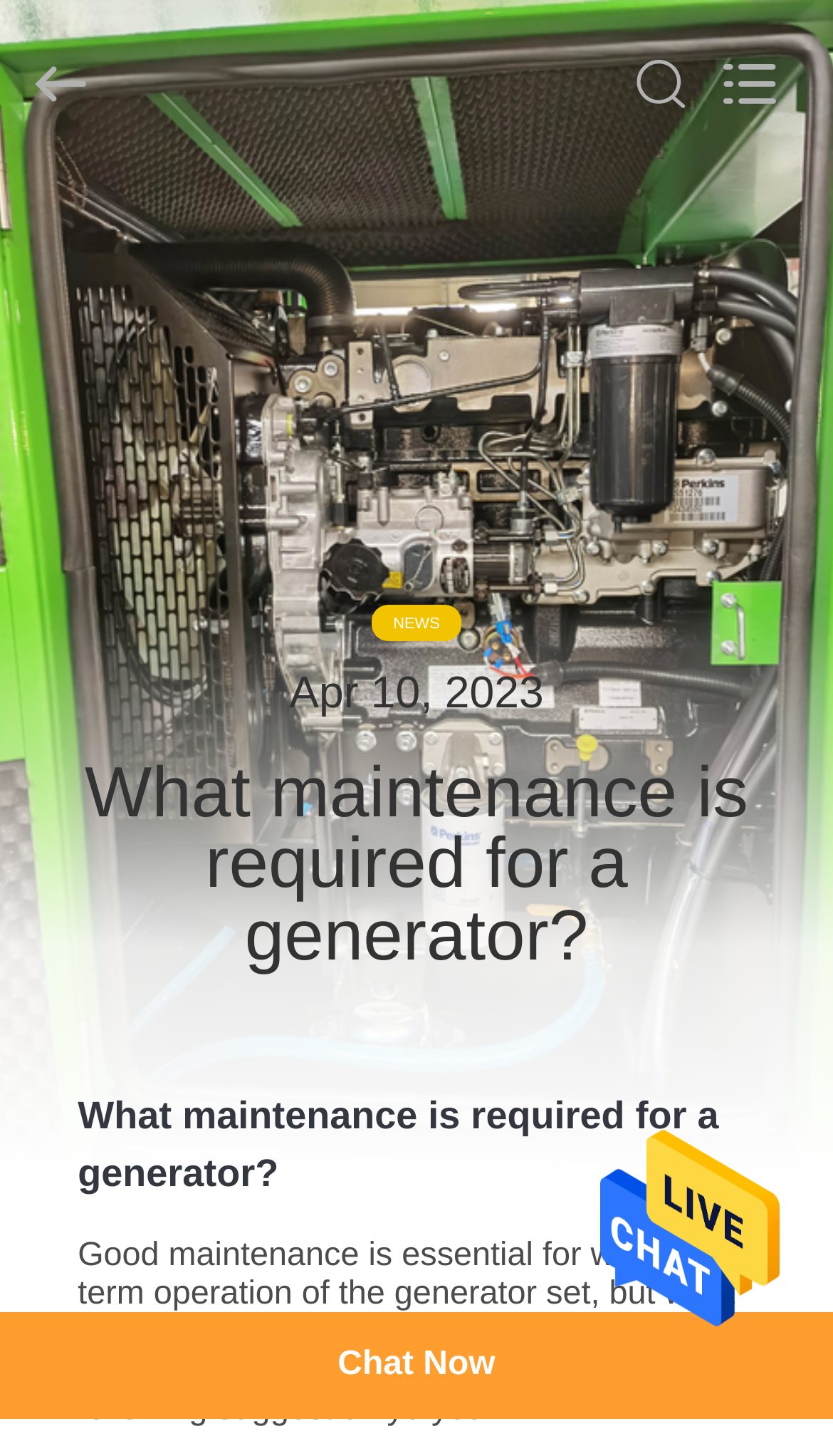Could you highlight the region that needs to be clicked to execute the instruction: "Search what you want"?

[0.0, 0.0, 0.88, 0.114]